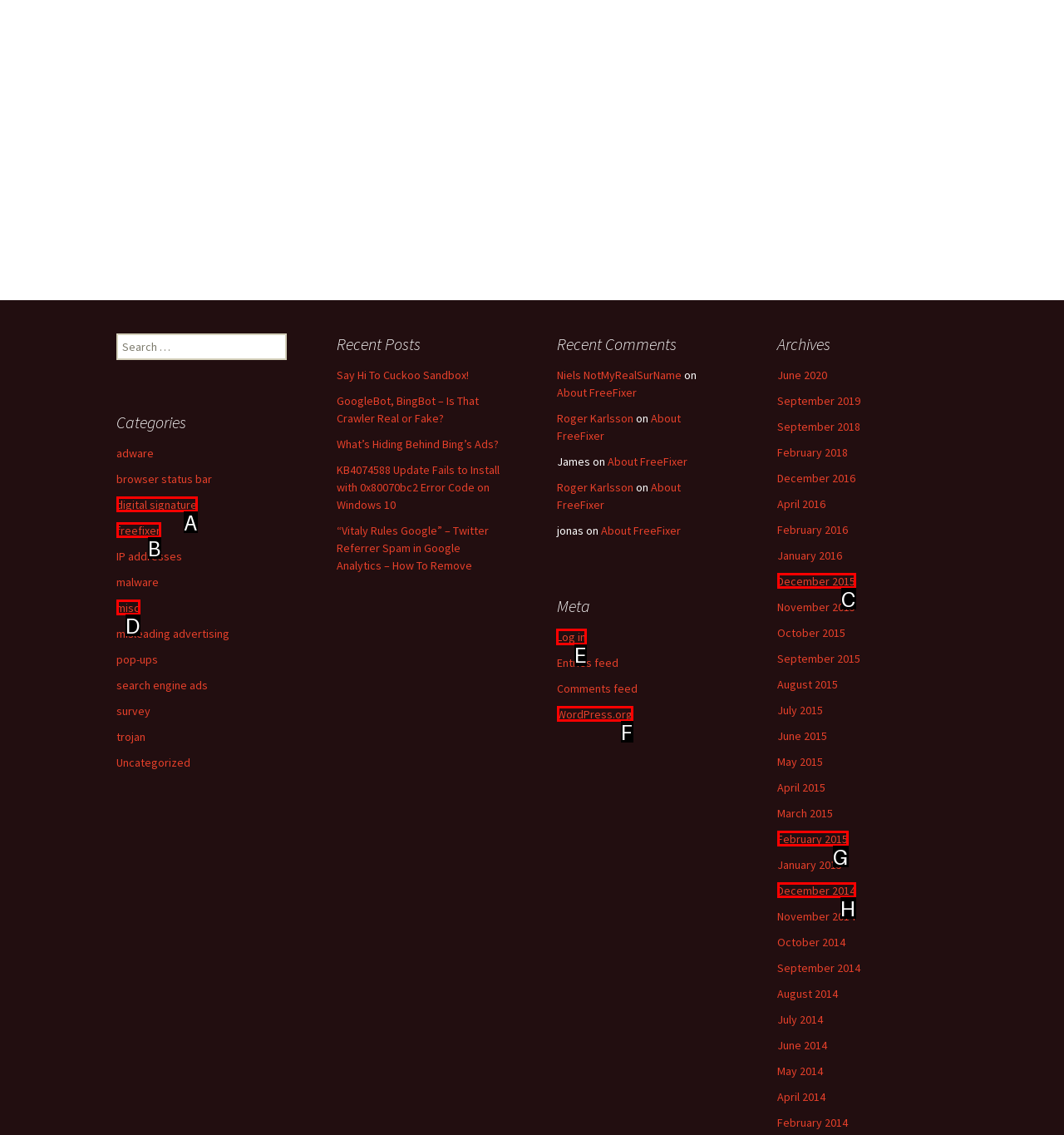For the task: Login to the website, tell me the letter of the option you should click. Answer with the letter alone.

E